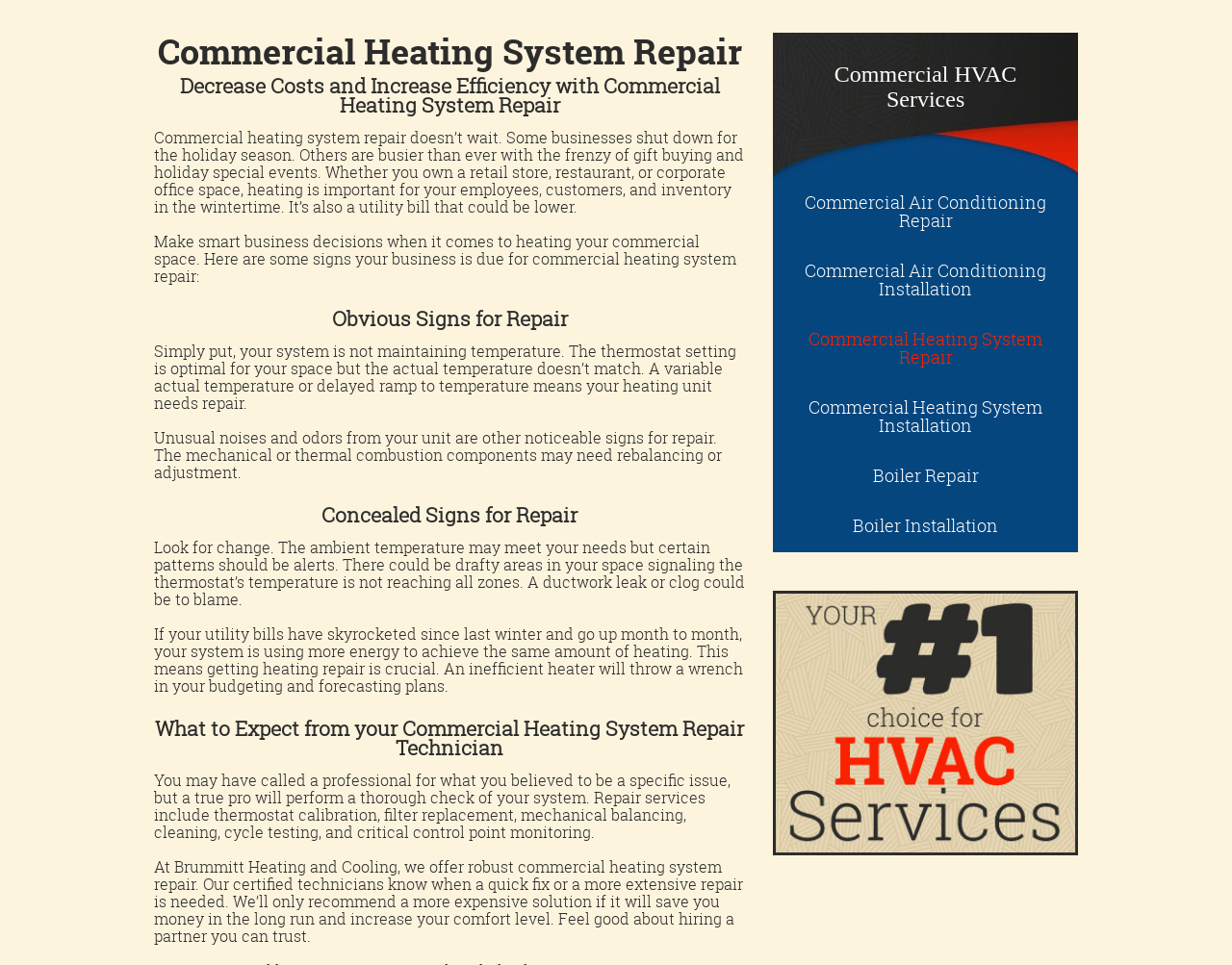Please locate the UI element described by "Commercial Heating System Installation" and provide its bounding box coordinates.

[0.656, 0.41, 0.846, 0.453]